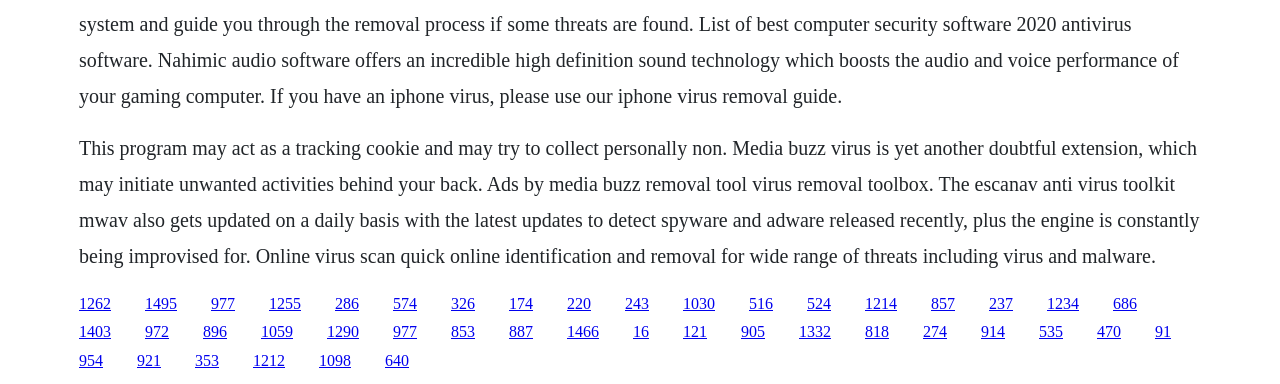Provide a short answer using a single word or phrase for the following question: 
What is the online virus scan used for?

Quick identification and removal